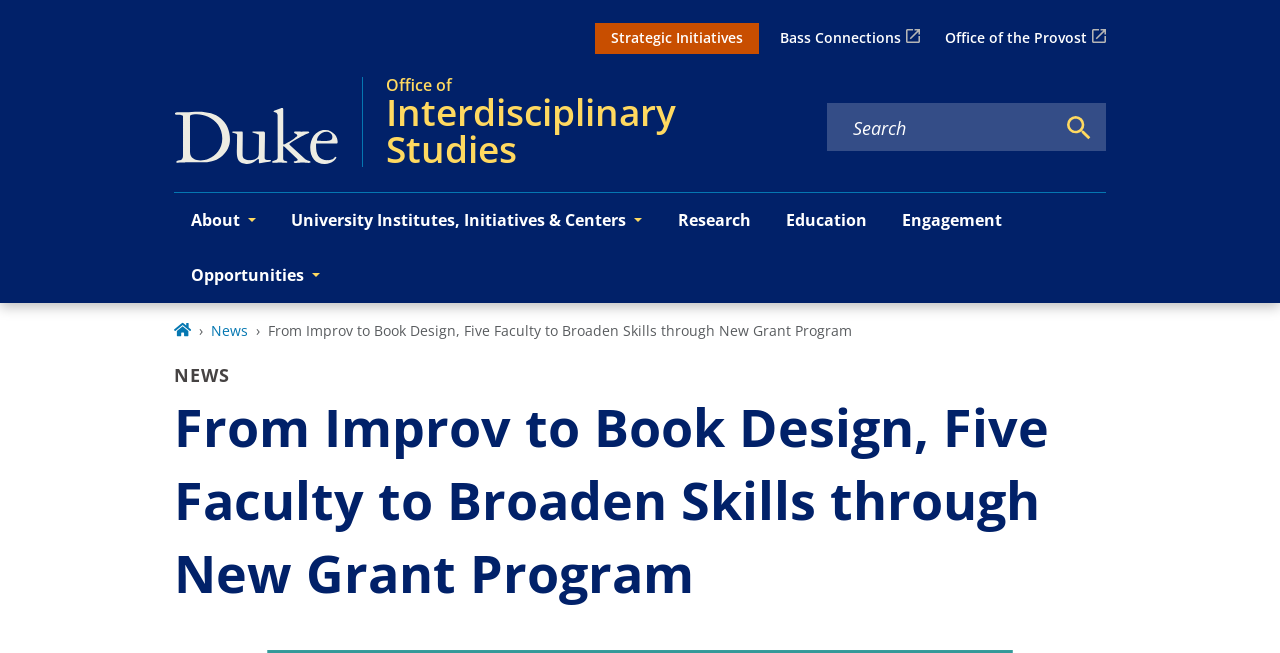Please find the main title text of this webpage.

From Improv to Book Design, Five Faculty to Broaden Skills through New Grant Program